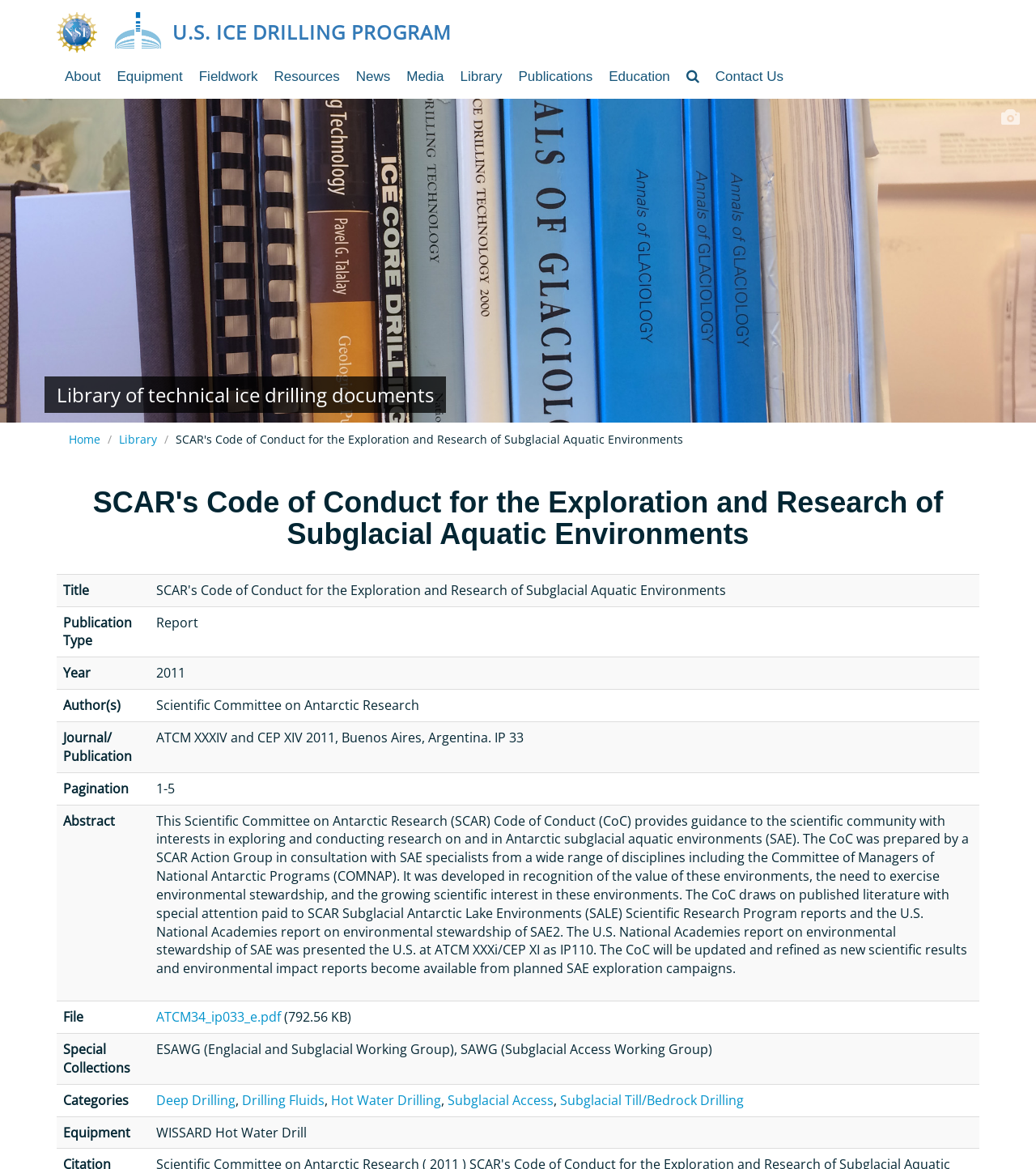Utilize the details in the image to thoroughly answer the following question: What is the year of the document?

I found the year of the document by looking at the gridcell element with the text '2011' which is a child element of the row element with the rowheader 'Year'.